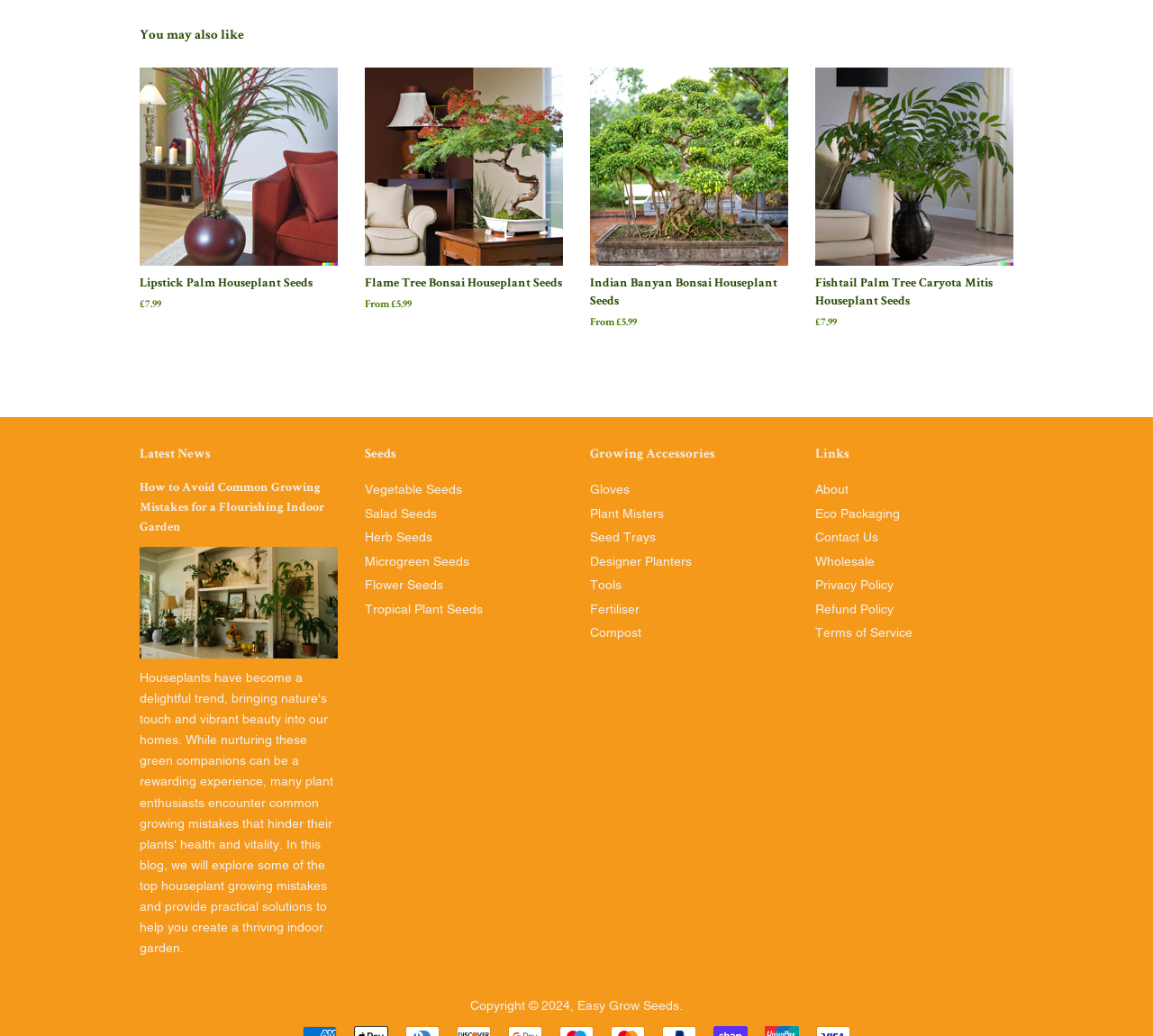Determine the bounding box coordinates for the clickable element required to fulfill the instruction: "Read Latest News". Provide the coordinates as four float numbers between 0 and 1, i.e., [left, top, right, bottom].

[0.121, 0.429, 0.293, 0.45]